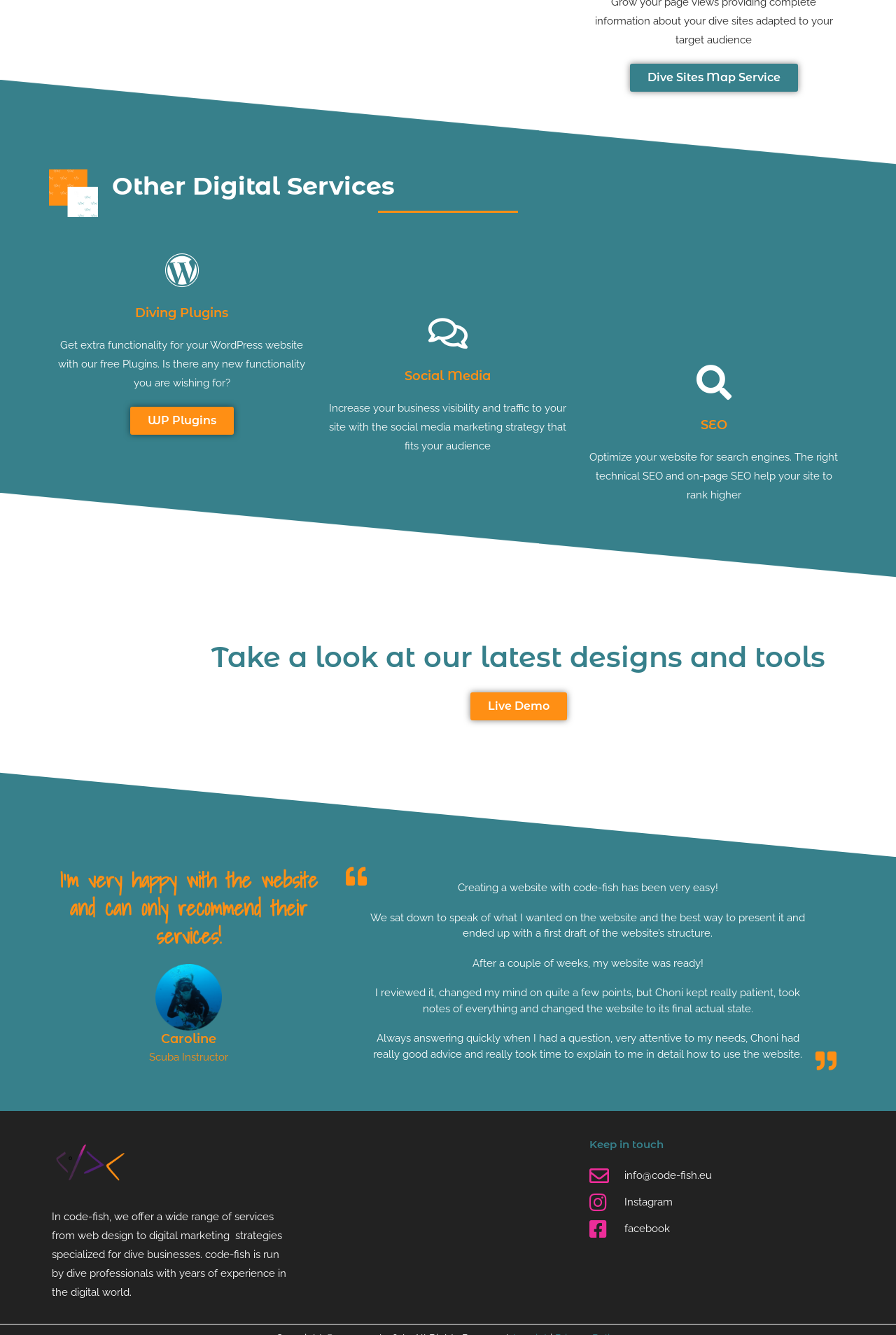What is the purpose of the 'Diving Plugins' section? Observe the screenshot and provide a one-word or short phrase answer.

To provide extra functionality for WordPress websites